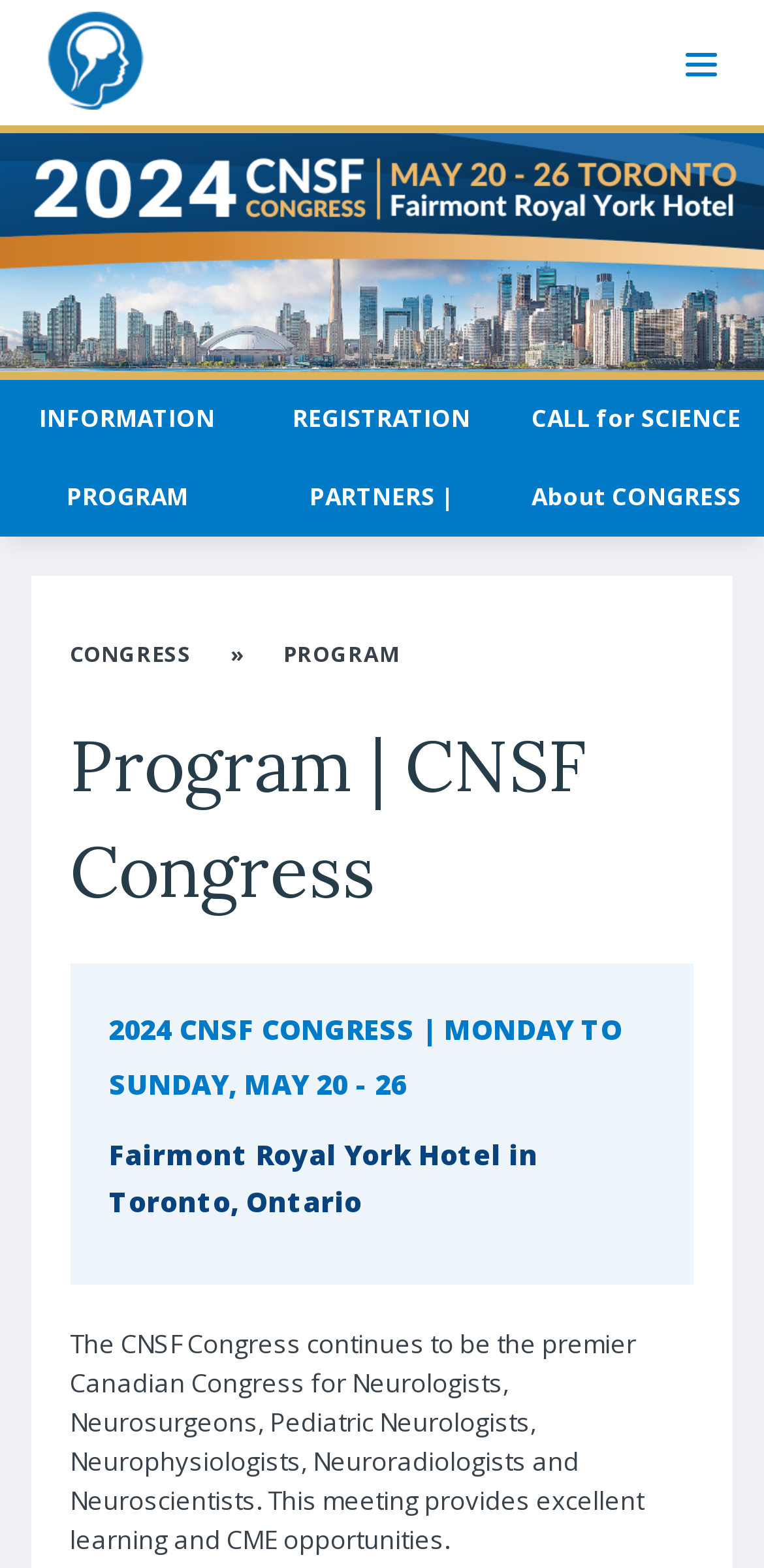Look at the image and write a detailed answer to the question: 
Where is the 2024 CNSF Congress being held?

The answer can be found in the heading 'Fairmont Royal York Hotel in Toronto, Ontario' which provides the location of the 2024 CNSF Congress.